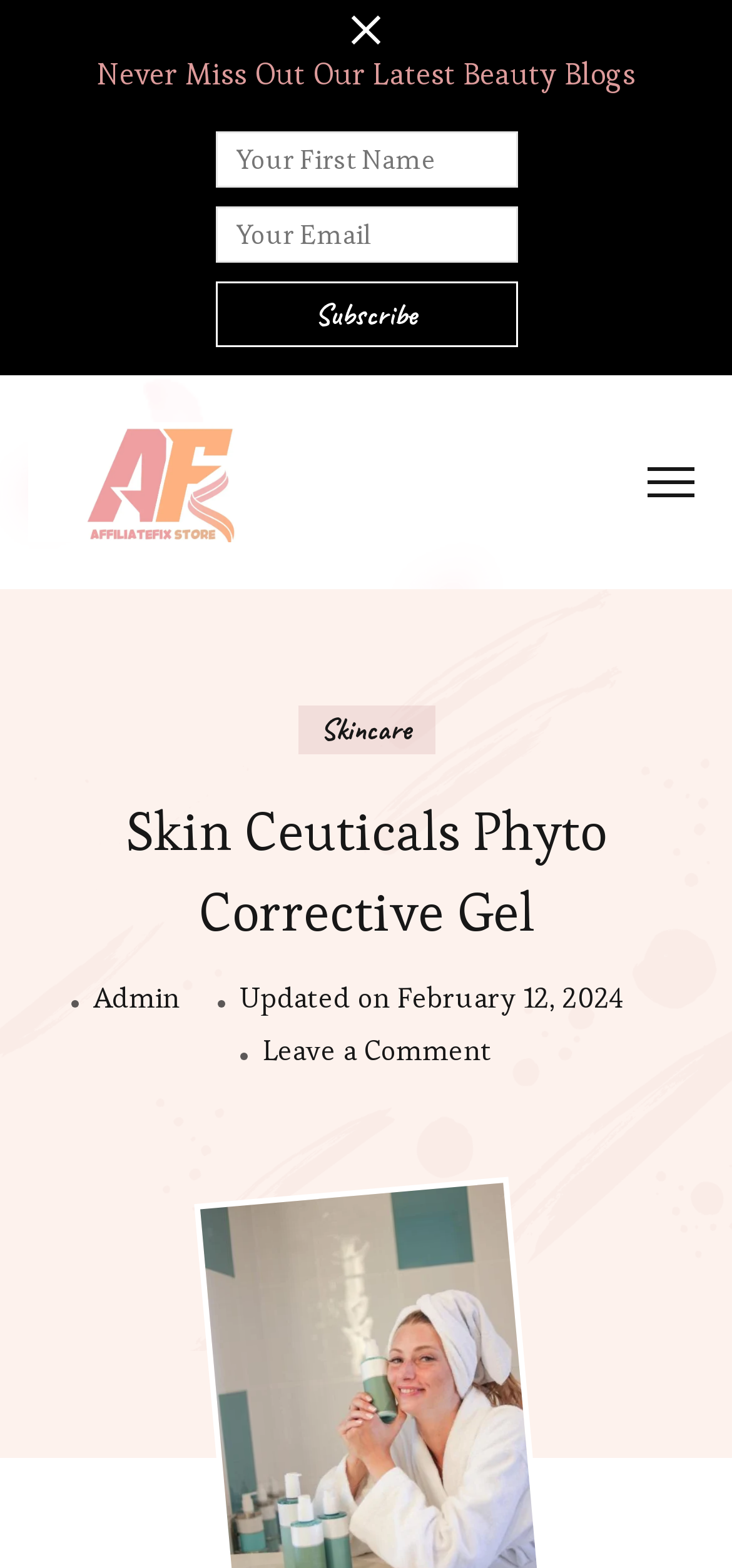Find the bounding box coordinates of the clickable area that will achieve the following instruction: "Leave a comment on Skin Ceuticals Phyto Corrective Gel".

[0.359, 0.653, 0.672, 0.686]